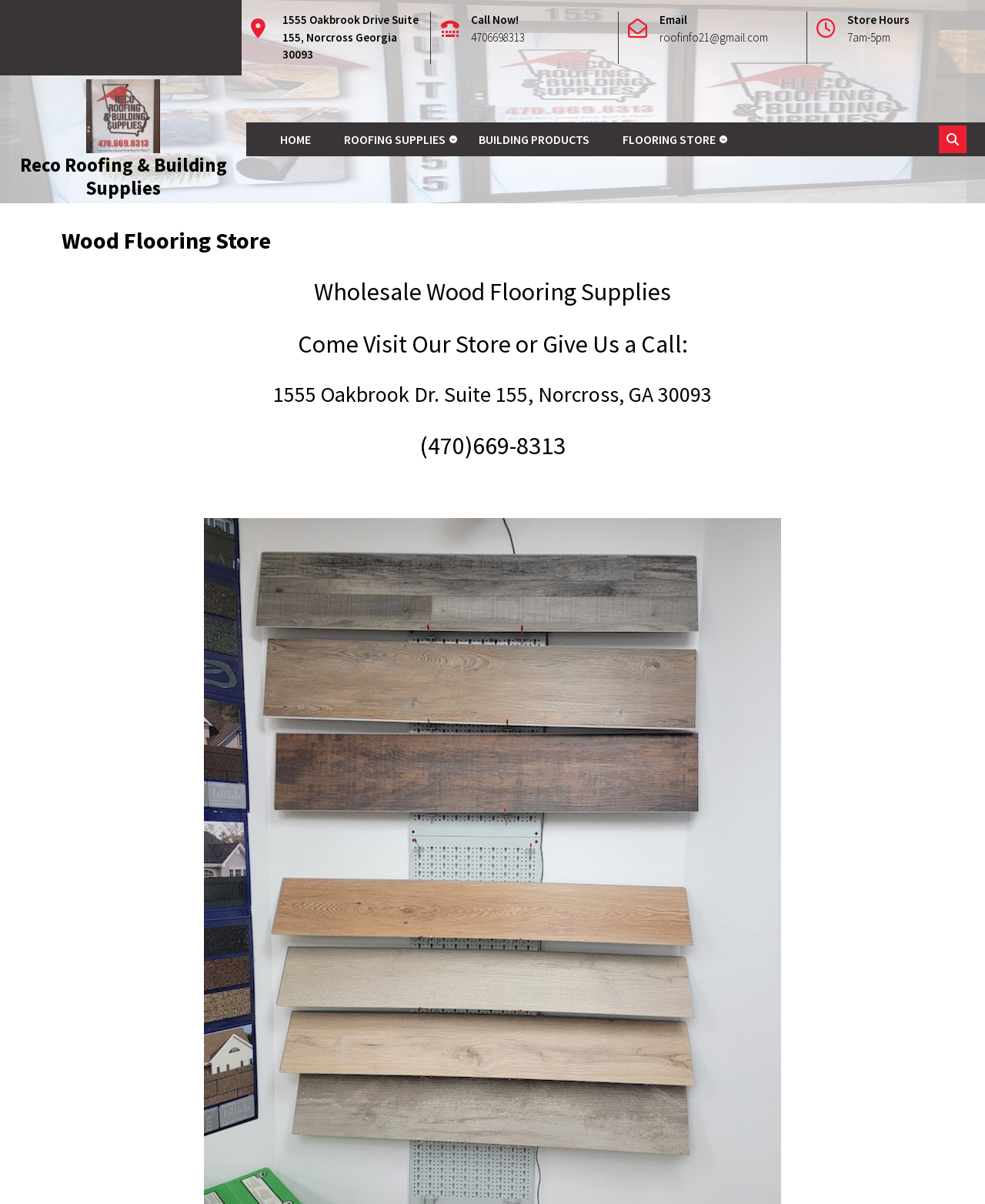Determine the bounding box coordinates of the target area to click to execute the following instruction: "Click the 'HOME' link."

[0.277, 0.101, 0.323, 0.129]